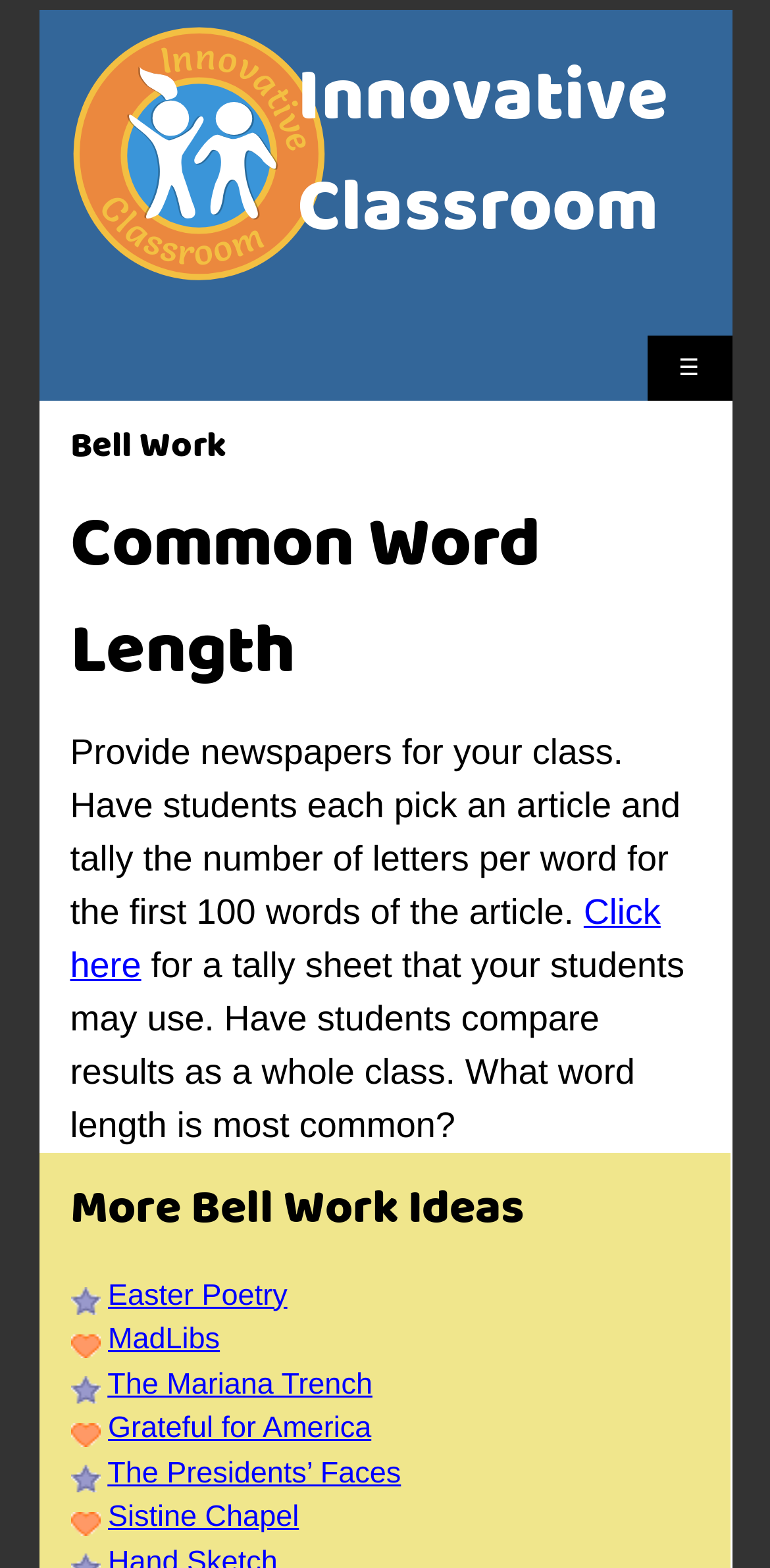Determine the bounding box coordinates for the HTML element mentioned in the following description: "parent_node: ☰ title="Innovative Classroom"". The coordinates should be a list of four floats ranging from 0 to 1, represented as [left, top, right, bottom].

[0.84, 0.193, 0.95, 0.213]